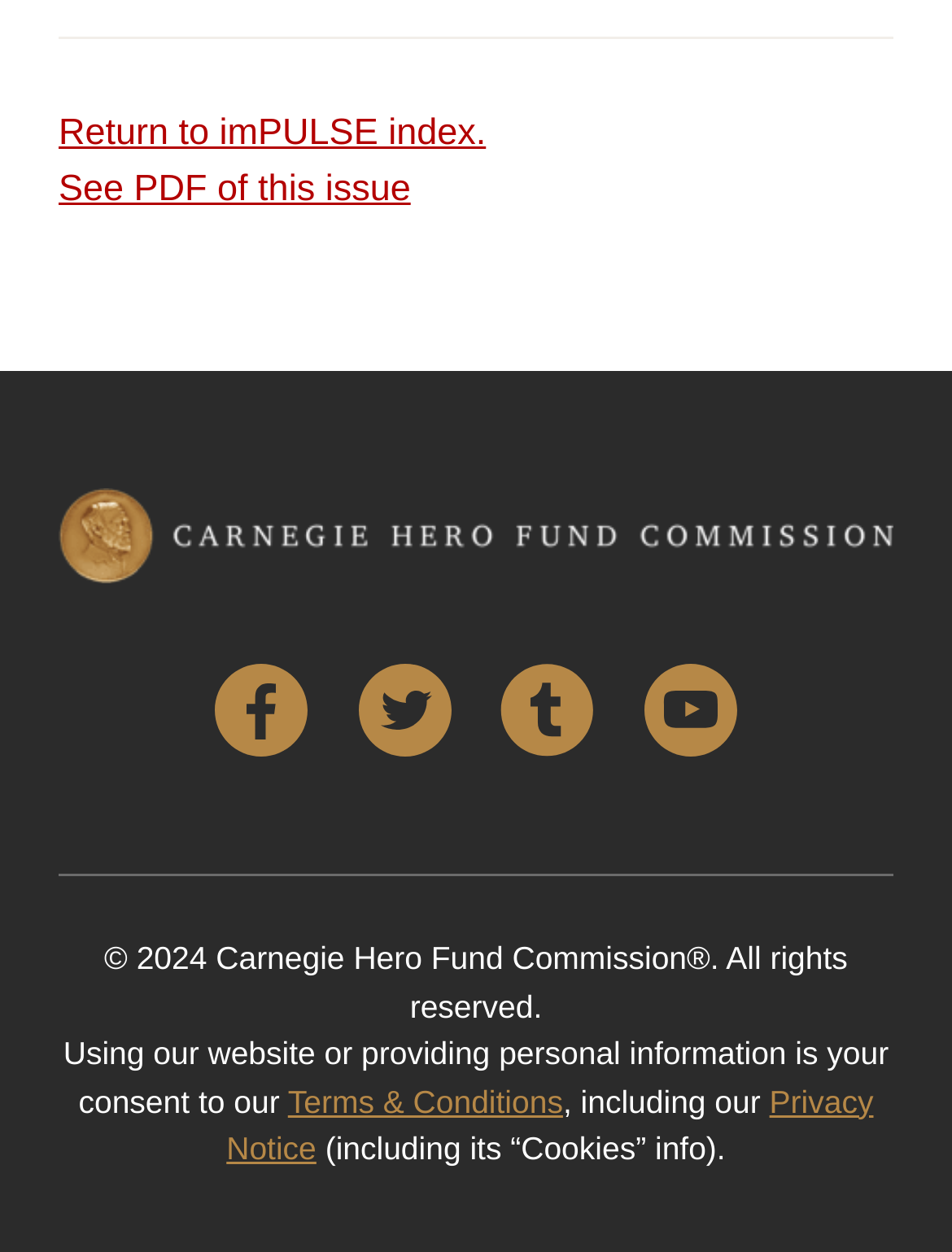Refer to the screenshot and answer the following question in detail:
What is the purpose of the 'Terms & Conditions' link?

The answer can be inferred from the context of the link, which is located near the bottom of the page, along with other links related to privacy and consent.